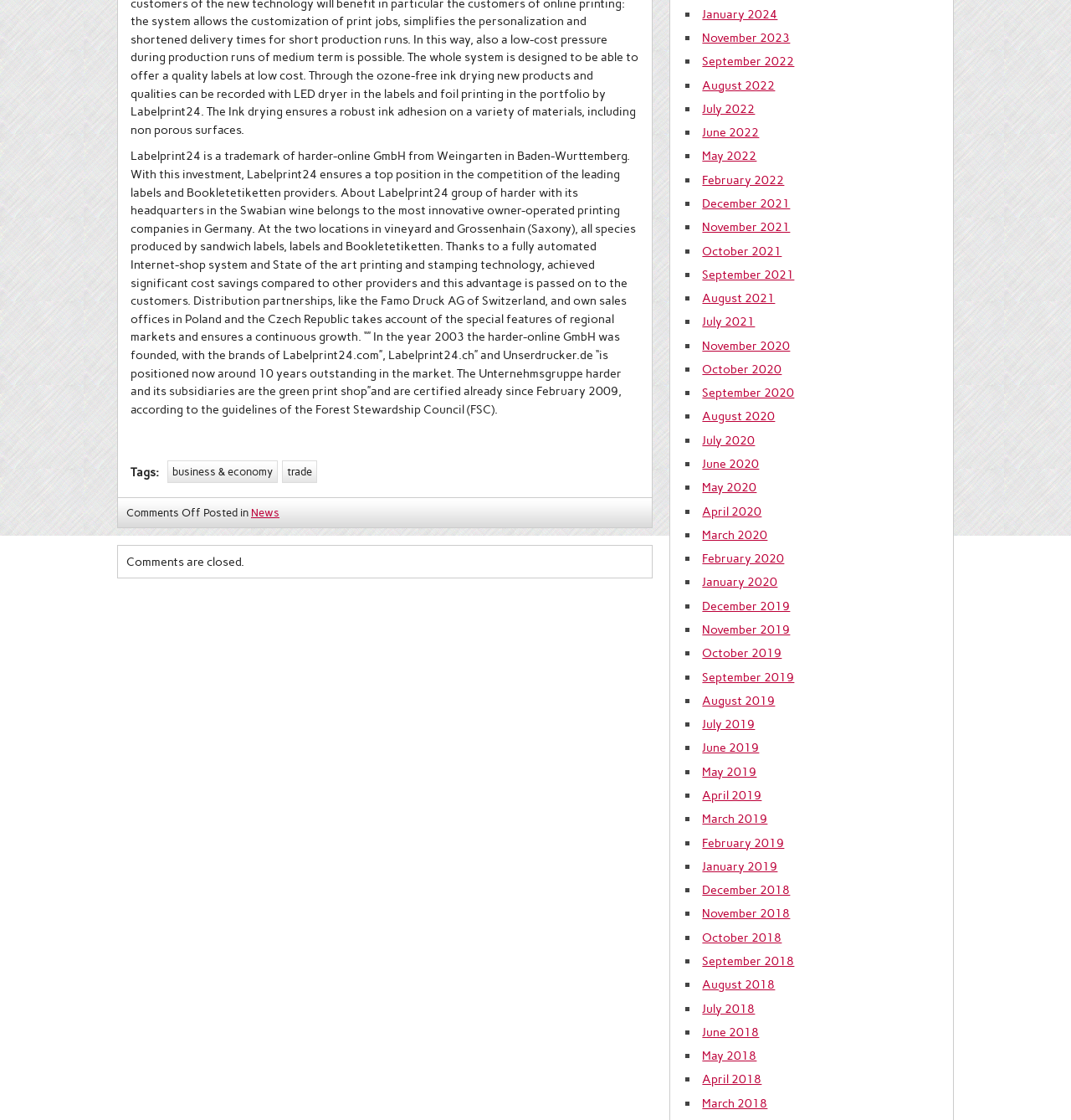Identify the bounding box for the UI element specified in this description: "trade". The coordinates must be four float numbers between 0 and 1, formatted as [left, top, right, bottom].

[0.263, 0.411, 0.296, 0.431]